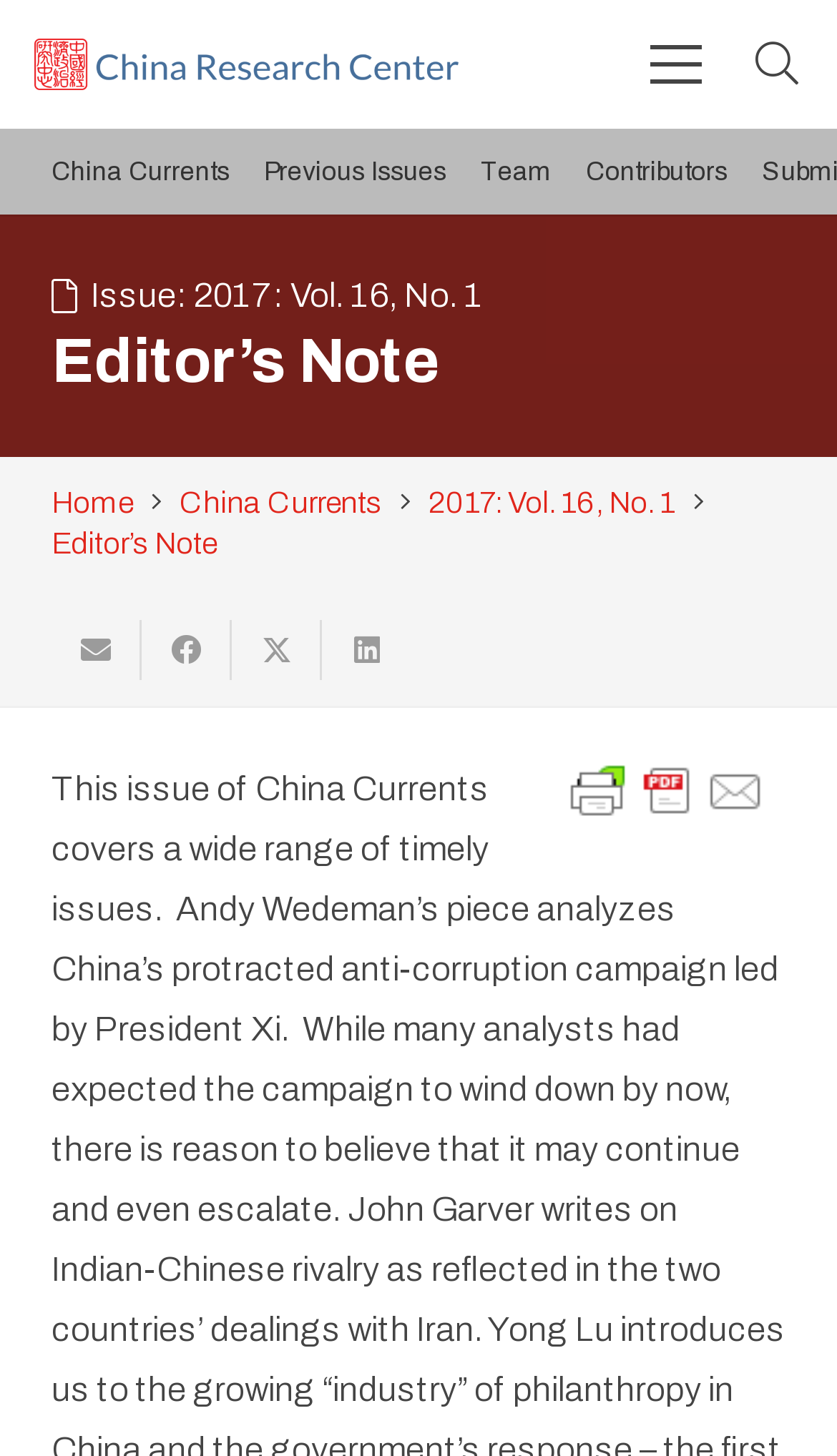Provide the bounding box coordinates of the HTML element this sentence describes: "2017: Vol. 16, No. 1".

[0.232, 0.19, 0.578, 0.215]